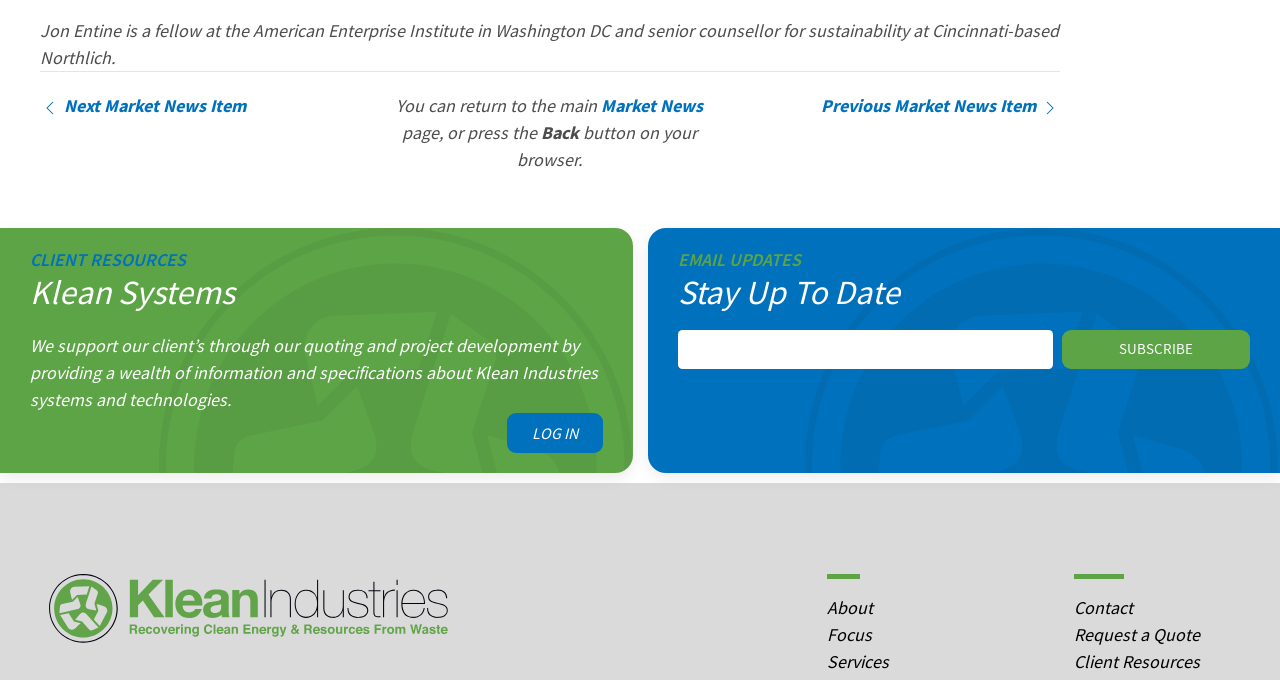Find the bounding box coordinates of the element to click in order to complete the given instruction: "Enter email address."

[0.529, 0.486, 0.822, 0.543]